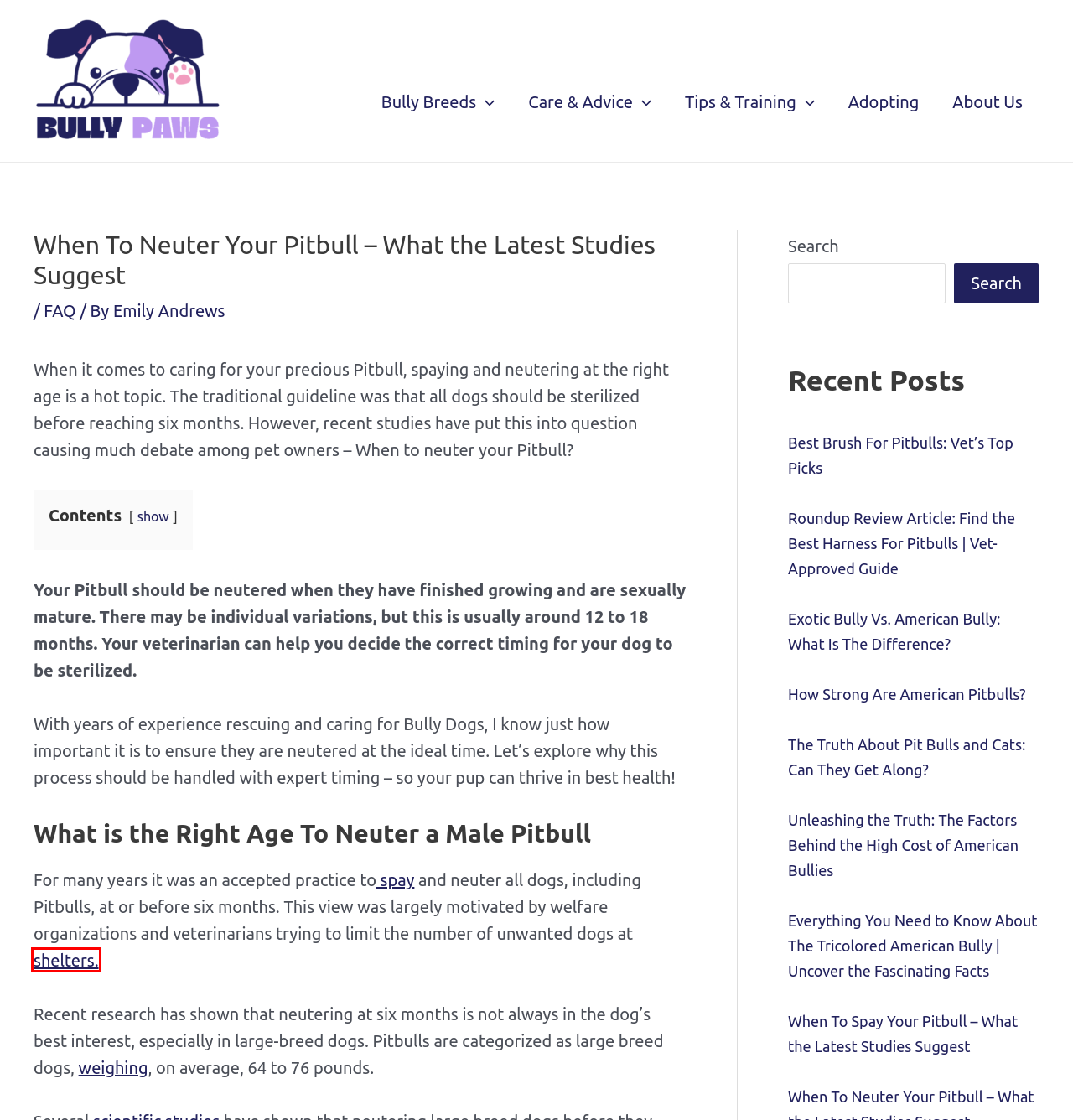You have a screenshot of a webpage with a red bounding box around an element. Select the webpage description that best matches the new webpage after clicking the element within the red bounding box. Here are the descriptions:
A. Adopting - Bullypaws.org
B. Care & Advice - Bullypaws.org
C. Why Are There So Many Pitbulls In Shelters? - Bullypaws.org
D. When To Spay Your Pitbull - What the Latest Studies Suggest - Bullypaws.org
E. How Strong Are American Pitbulls? - Bullypaws.org
F. Roundup Review Article: Find the Best Harness For Pitbulls | Vet-Approved Guide - Bullypaws.org
G. About Us - Bullypaws.org
H. Best Brush For Pitbulls: Vet's Top Picks - Bullypaws.org

C